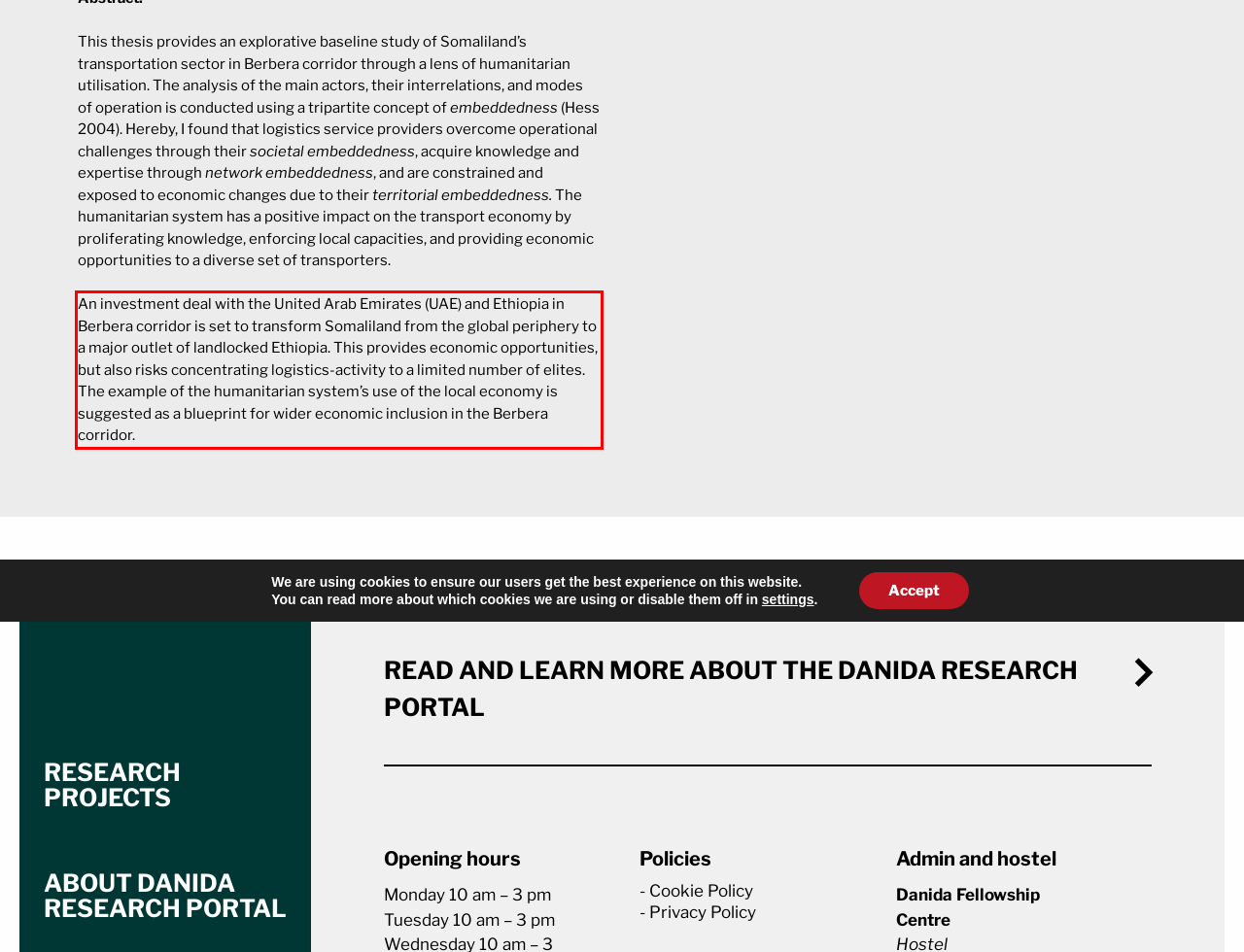Please extract the text content from the UI element enclosed by the red rectangle in the screenshot.

An investment deal with the United Arab Emirates (UAE) and Ethiopia in Berbera corridor is set to transform Somaliland from the global periphery to a major outlet of landlocked Ethiopia. This provides economic opportunities, but also risks concentrating logistics-activity to a limited number of elites. The example of the humanitarian system’s use of the local economy is suggested as a blueprint for wider economic inclusion in the Berbera corridor.